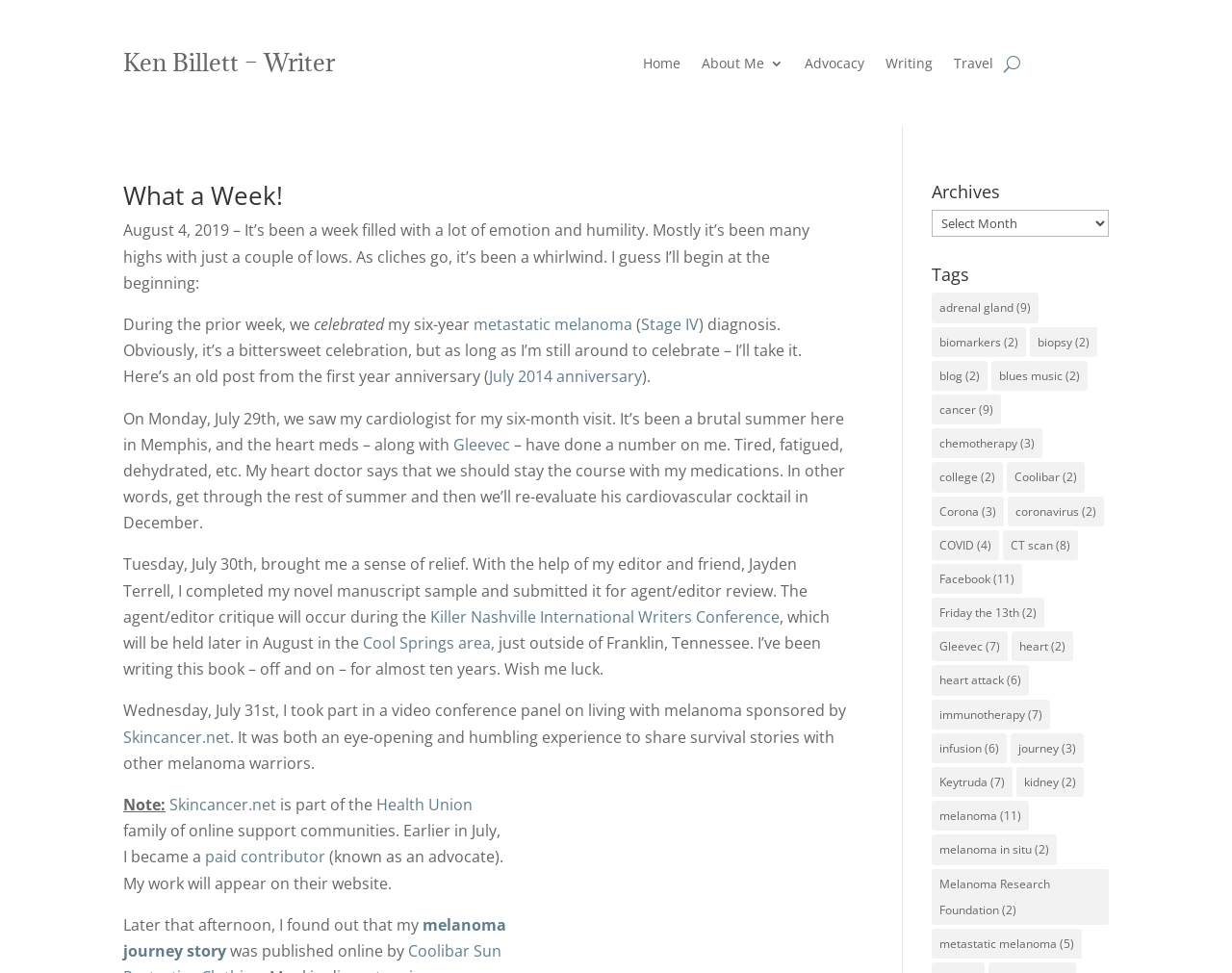Create a detailed summary of all the visual and textual information on the webpage.

The webpage is a personal blog written by Ken Billett, a writer and advocate. At the top of the page, there is a navigation menu with links to "Home", "About Me 3", "Advocacy", "Writing", and "Travel". To the right of the navigation menu, there is a button labeled "U".

Below the navigation menu, there is a heading "What a Week!" followed by a blog post dated August 4, 2019. The blog post is a personal reflection on the author's experiences with metastatic melanoma, including celebrating six years since his diagnosis and sharing his struggles with medication side effects. The post also mentions the author's writing accomplishments, including completing a novel manuscript sample and participating in a video conference panel on living with melanoma.

The blog post is divided into several sections, each describing a different event or experience from the author's week. The text is interspersed with links to other websites and resources, including the author's novel manuscript sample and the Skincancer.net website.

To the right of the blog post, there are two columns of links labeled "Archives" and "Tags". The "Archives" column appears to be a dropdown menu, while the "Tags" column lists various keywords related to the author's blog posts, such as "adrenal gland", "biomarkers", and "cancer". Each tag is accompanied by a number in parentheses, indicating the number of blog posts related to that topic.

Overall, the webpage is a personal reflection on the author's experiences with cancer and his writing journey, with links to related resources and topics.